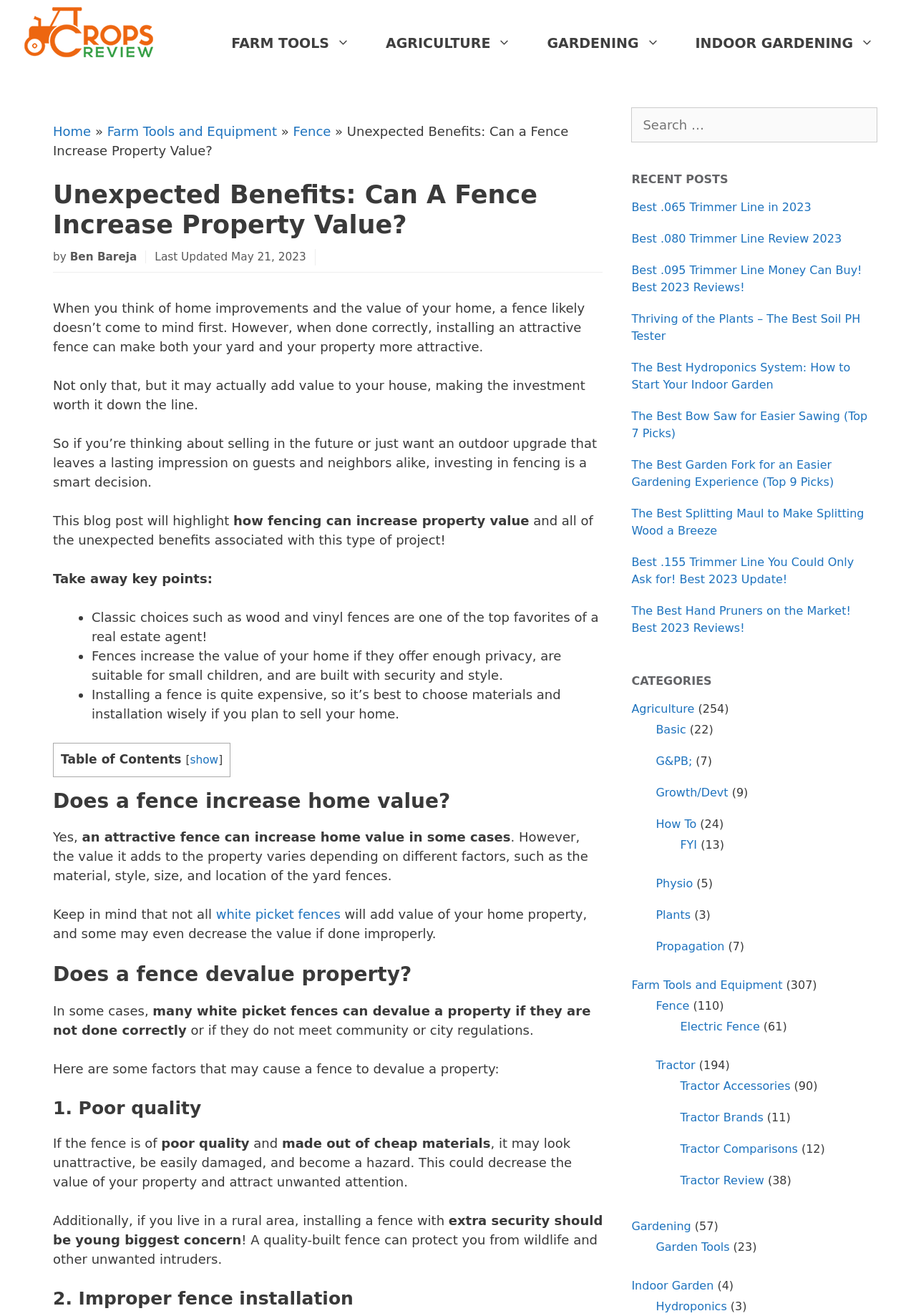Give a one-word or short-phrase answer to the following question: 
What can decrease the value of a property?

Poor quality fence